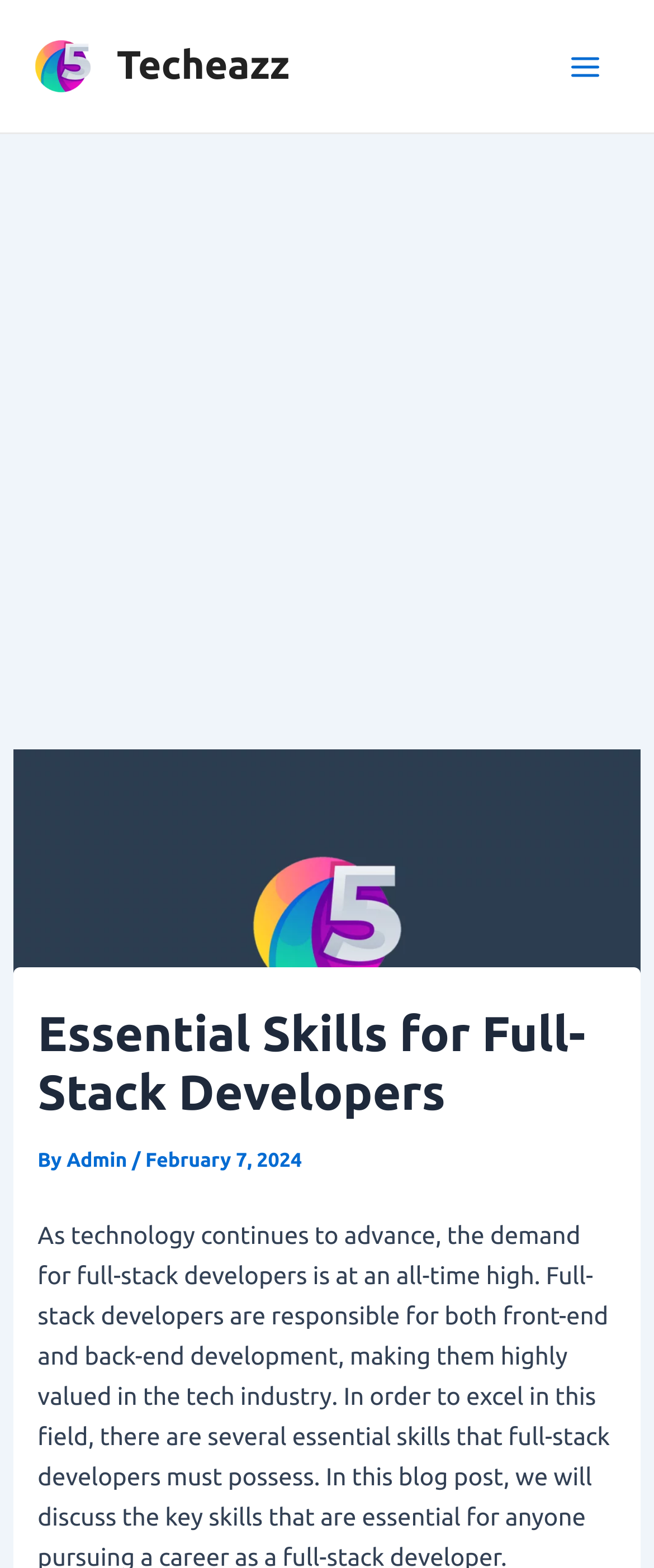Provide a thorough and detailed response to the question by examining the image: 
What is the date of the article?

The date of the article is 'February 7, 2024' which is a static text element located below the article title with bounding box coordinates [0.222, 0.734, 0.462, 0.748].